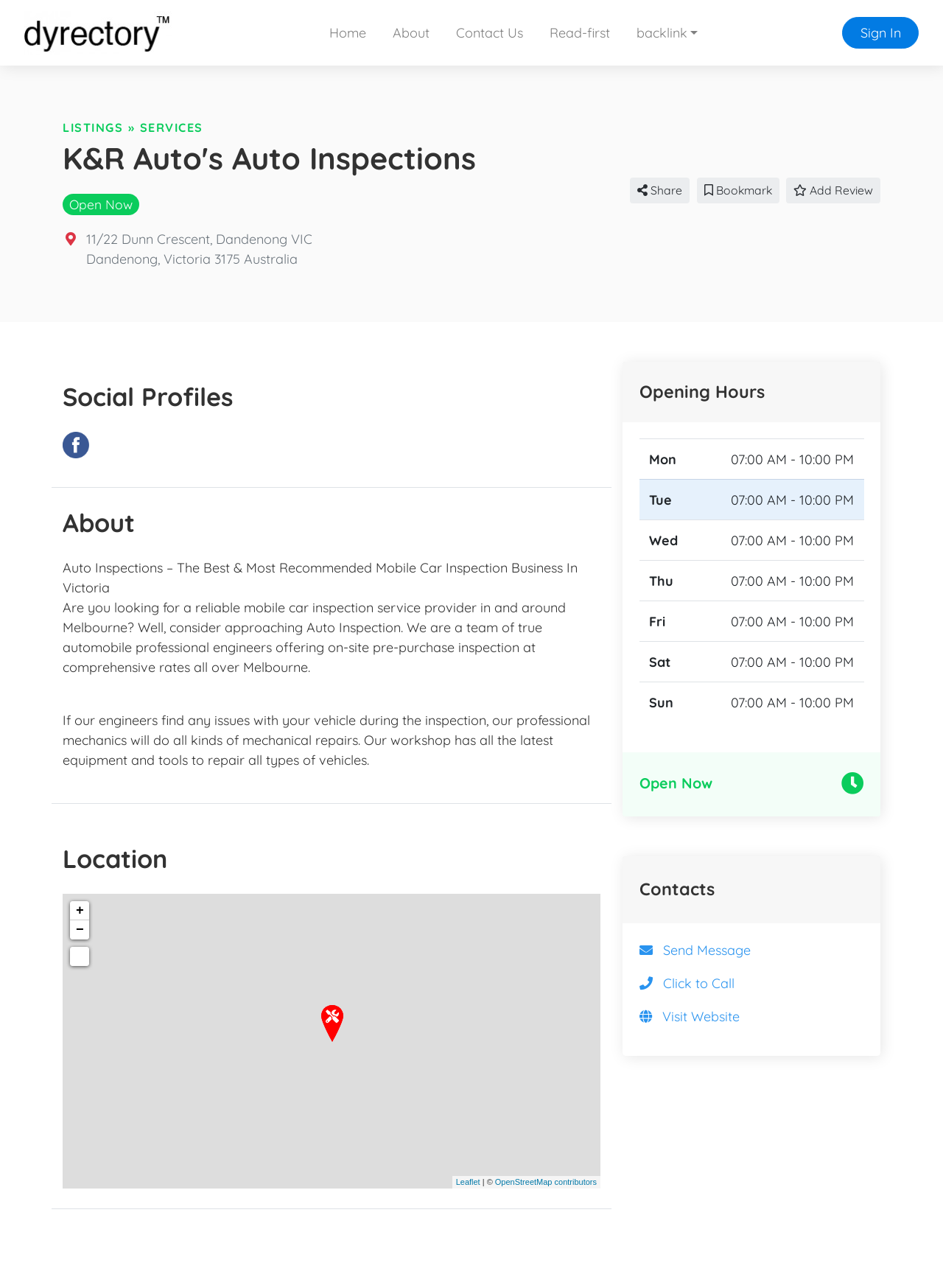Respond to the following question with a brief word or phrase:
What is the phone number of the auto inspection service?

0431 933 339